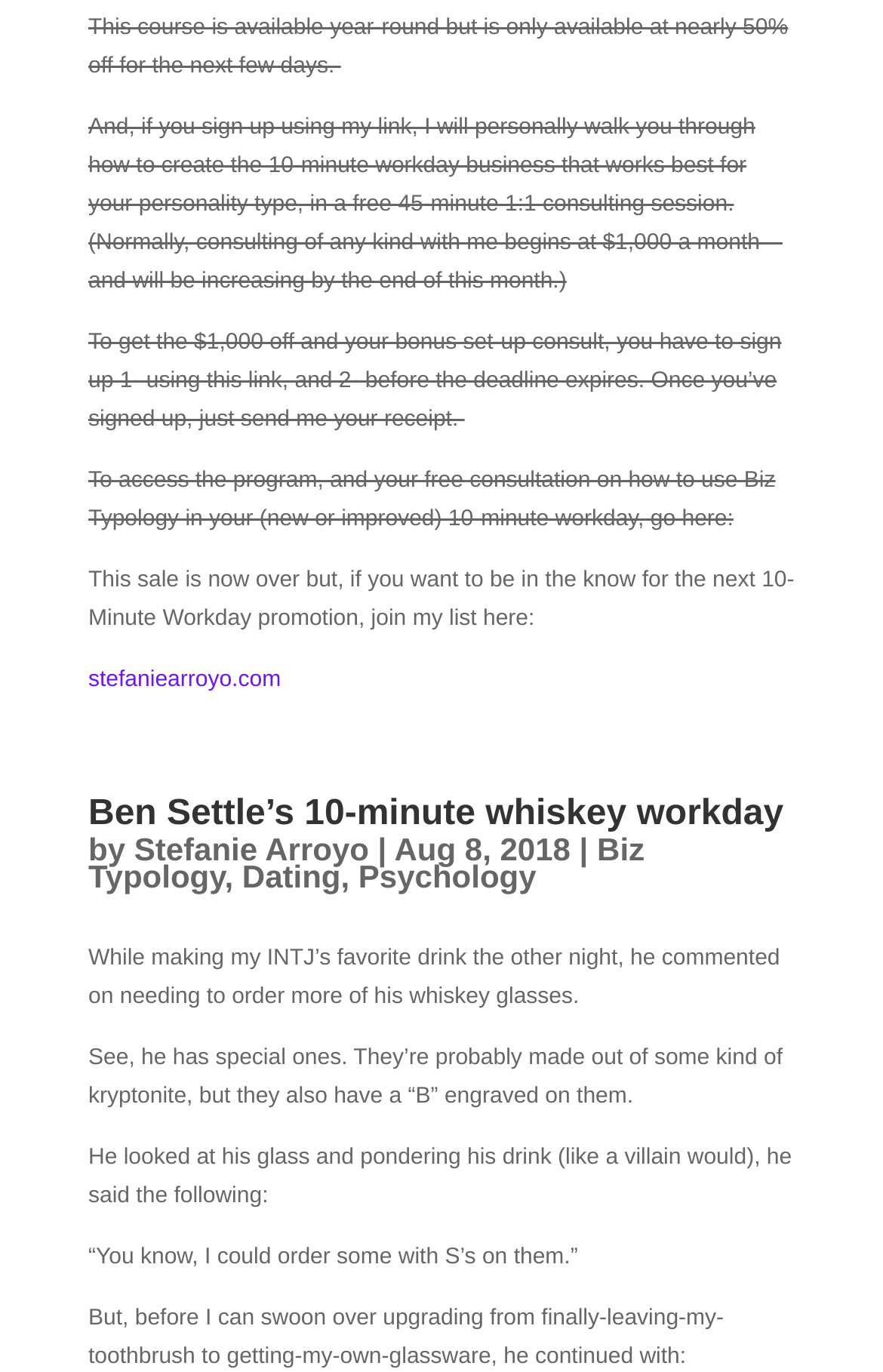What is the normal consulting fee of the author?
Look at the screenshot and respond with one word or a short phrase.

$1,000 a month